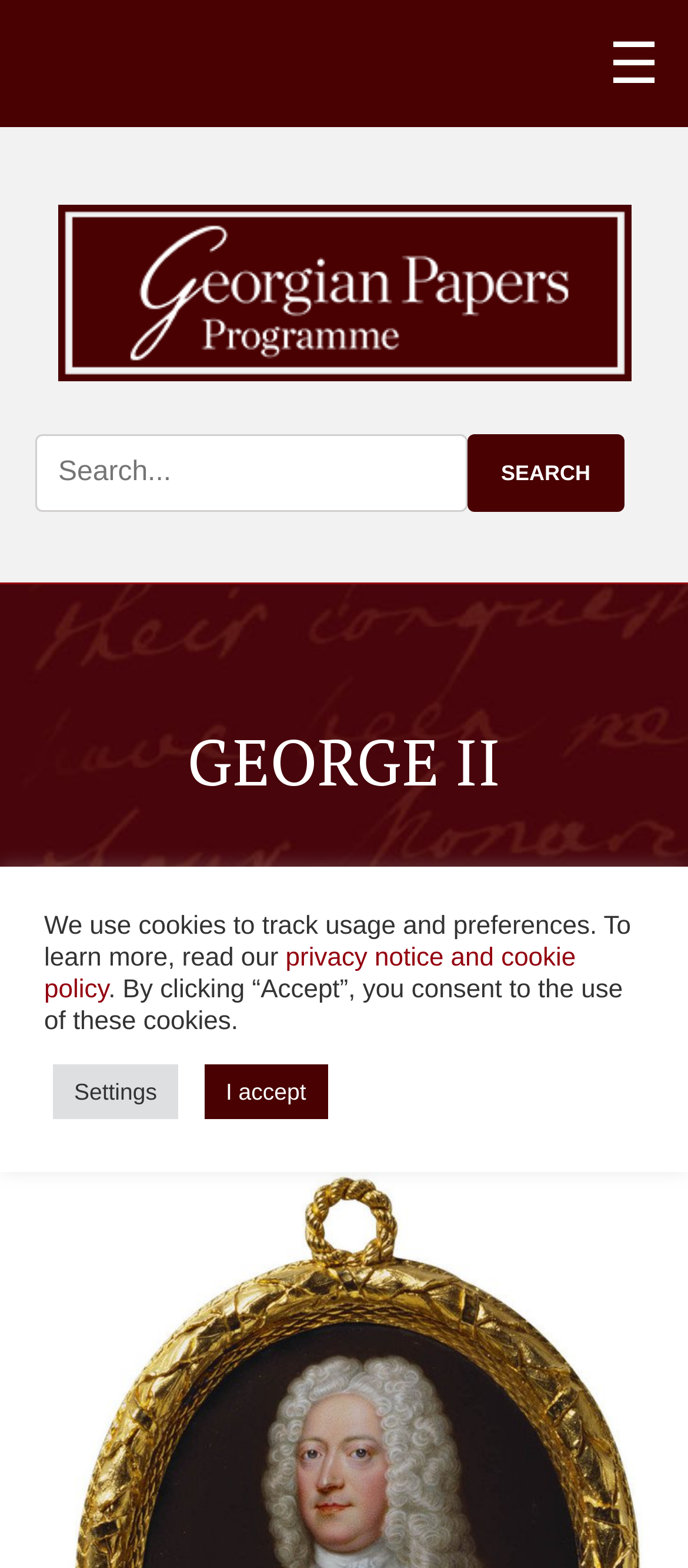Please specify the coordinates of the bounding box for the element that should be clicked to carry out this instruction: "Explore the Collections". The coordinates must be four float numbers between 0 and 1, formatted as [left, top, right, bottom].

[0.53, 0.647, 0.876, 0.664]